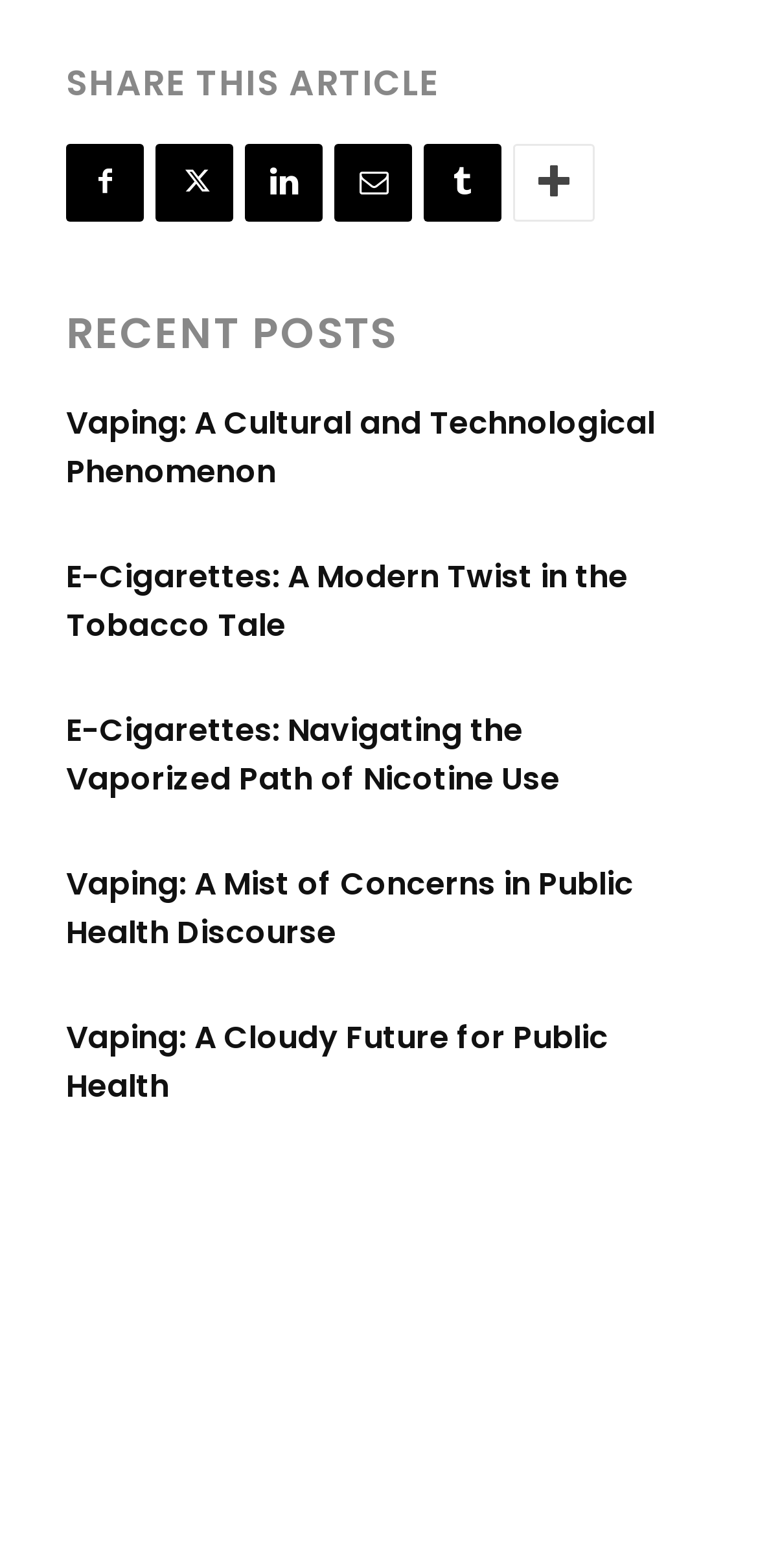Show the bounding box coordinates of the element that should be clicked to complete the task: "Explore 'E-Cigarettes: A Modern Twist in the Tobacco Tale'".

[0.087, 0.353, 0.828, 0.413]